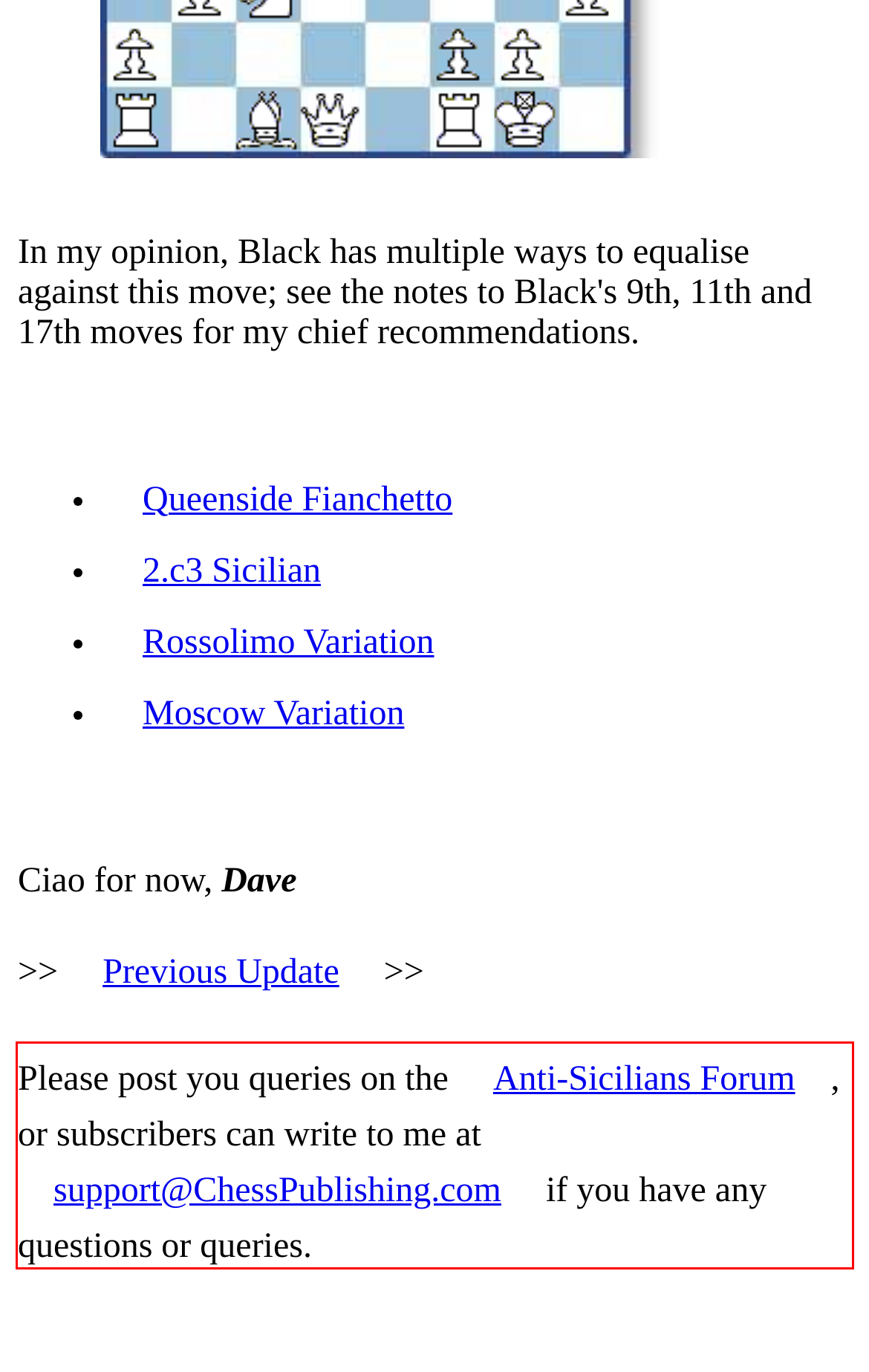Examine the screenshot of the webpage, locate the red bounding box, and perform OCR to extract the text contained within it.

Please post you queries on the Anti-Sicilians Forum, or subscribers can write to me at support@ChessPublishing.com if you have any questions or queries.